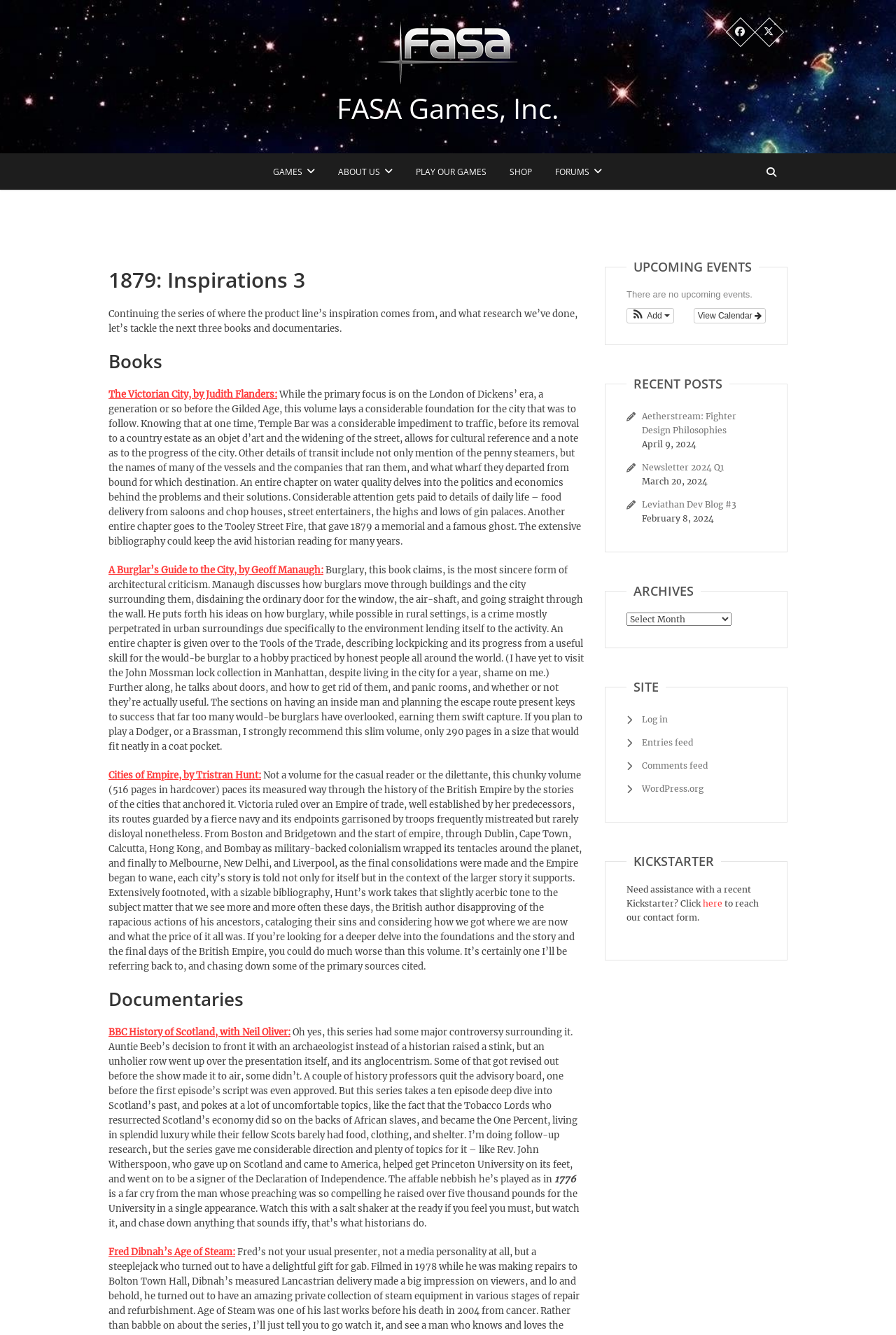Utilize the information from the image to answer the question in detail:
What is the name of the first book mentioned?

I found the answer by looking at the link element with the text 'The Victorian City, by Judith Flanders:' which is located in the 'Books' section, indicating that it is the name of the first book mentioned.